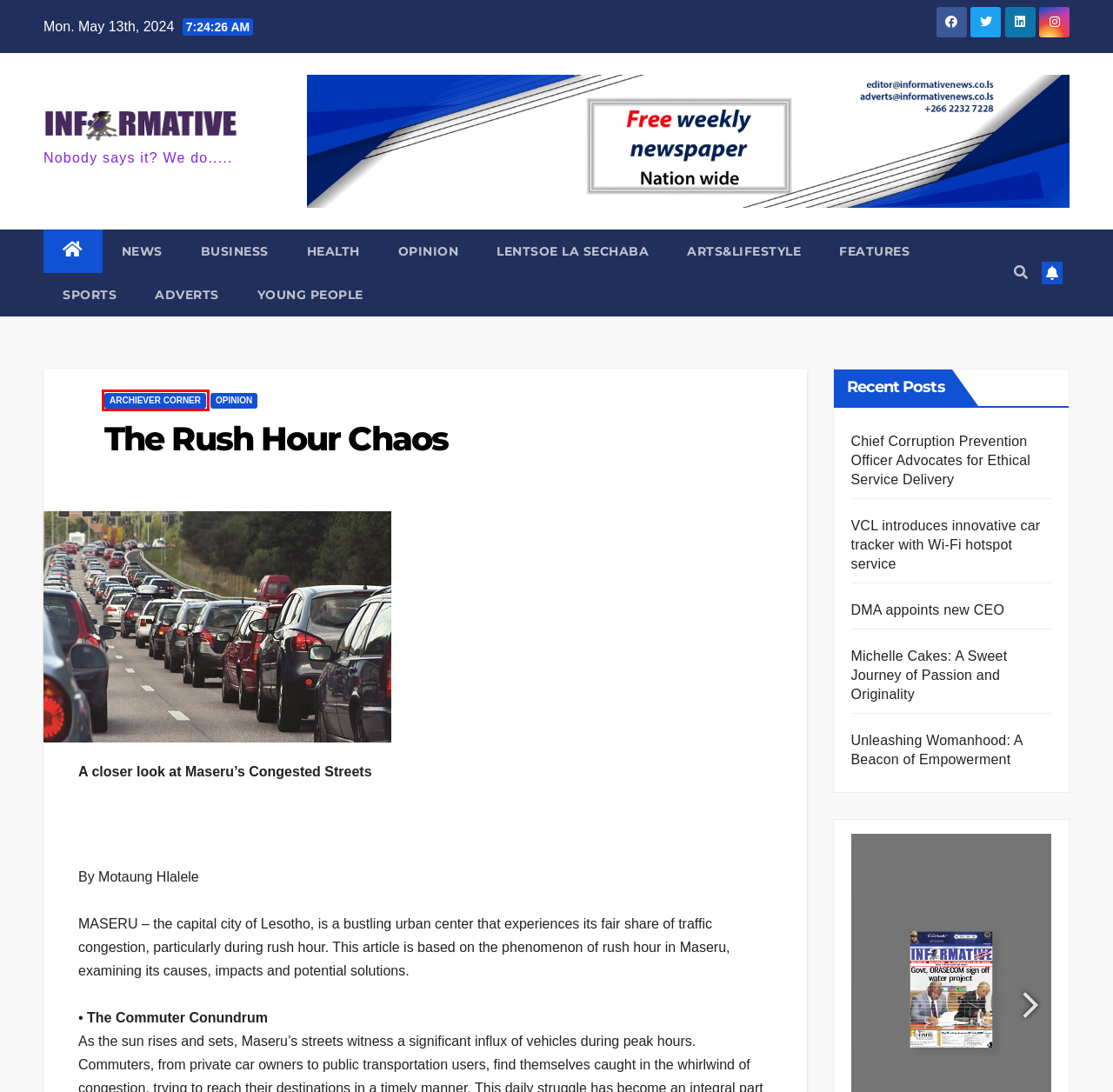Given a screenshot of a webpage with a red bounding box around a UI element, please identify the most appropriate webpage description that matches the new webpage after you click on the element. Here are the candidates:
A. DMA appoints new CEO
B. Lentsoe la Sechaba
C. VCL introduces innovative car tracker with Wi-Fi hotspot service
D. ADVERTS
E. Features
F. Archiever Corner
G. Sports
H. Opinion

F